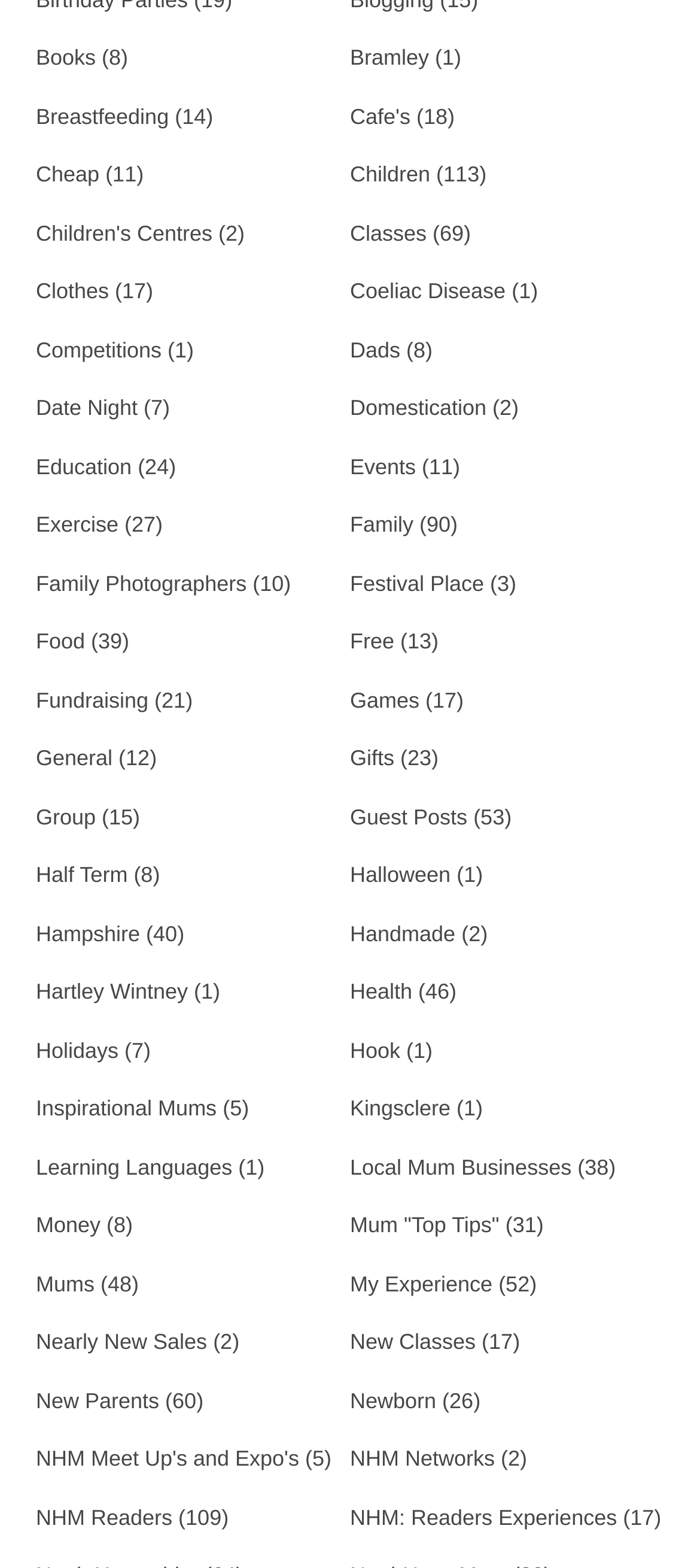Bounding box coordinates are specified in the format (top-left x, top-left y, bottom-right x, bottom-right y). All values are floating point numbers bounded between 0 and 1. Please provide the bounding box coordinate of the region this sentence describes: Health

[0.5, 0.625, 0.589, 0.641]